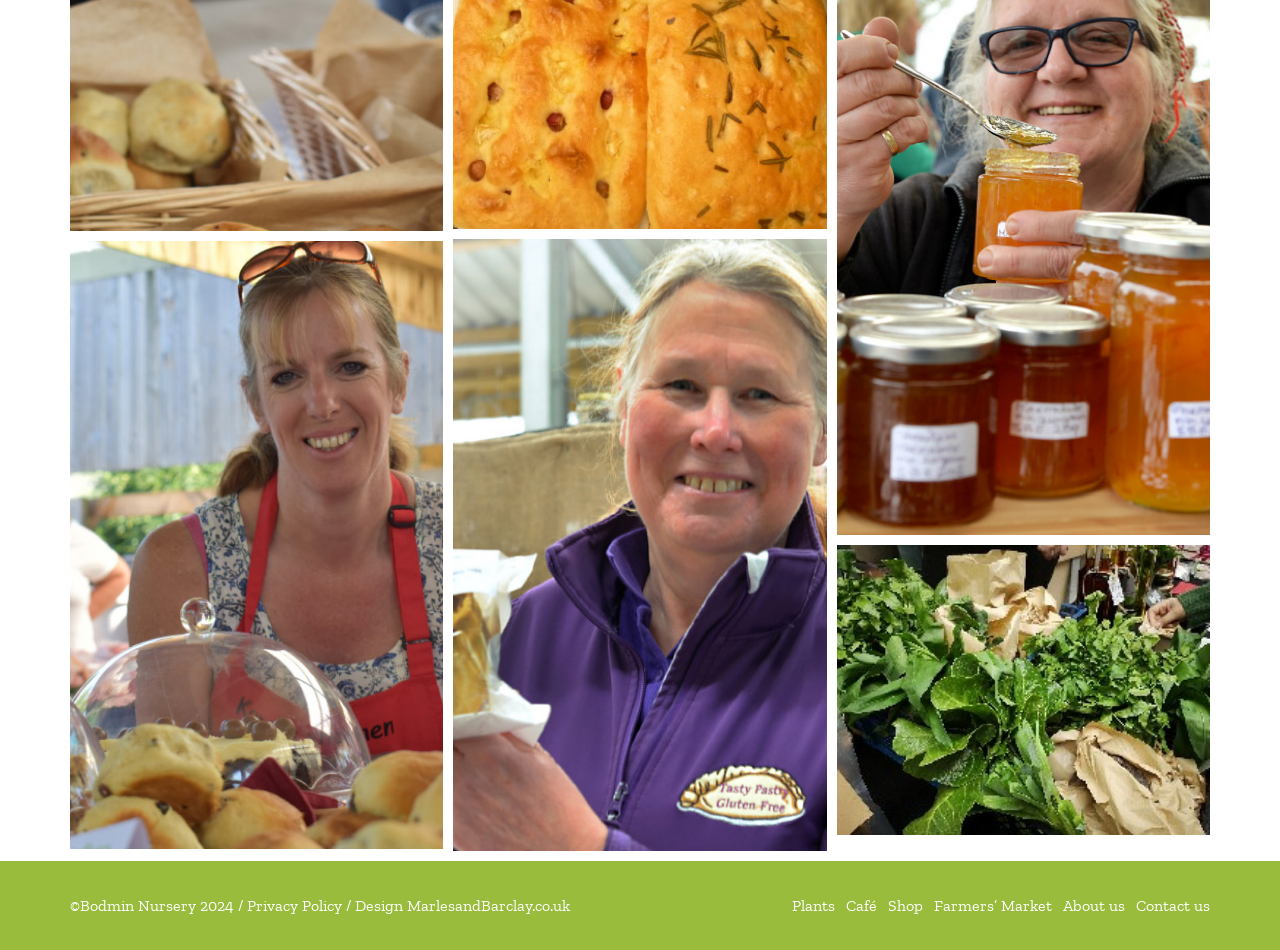Determine the bounding box coordinates of the clickable element necessary to fulfill the instruction: "check about us". Provide the coordinates as four float numbers within the 0 to 1 range, i.e., [left, top, right, bottom].

[0.825, 0.943, 0.879, 0.963]